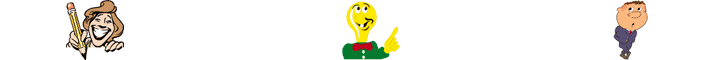What is the atmosphere evoked by the composition?
Provide a thorough and detailed answer to the question.

The playful and vibrant design of the image, featuring three cartoon characters in different poses and expressions, creates a whimsical atmosphere that is likely connected to the theme of storytelling or children's narratives, as suggested by the context of 'Clever Elsie,' a tale from Grimm's Fairy Tales.